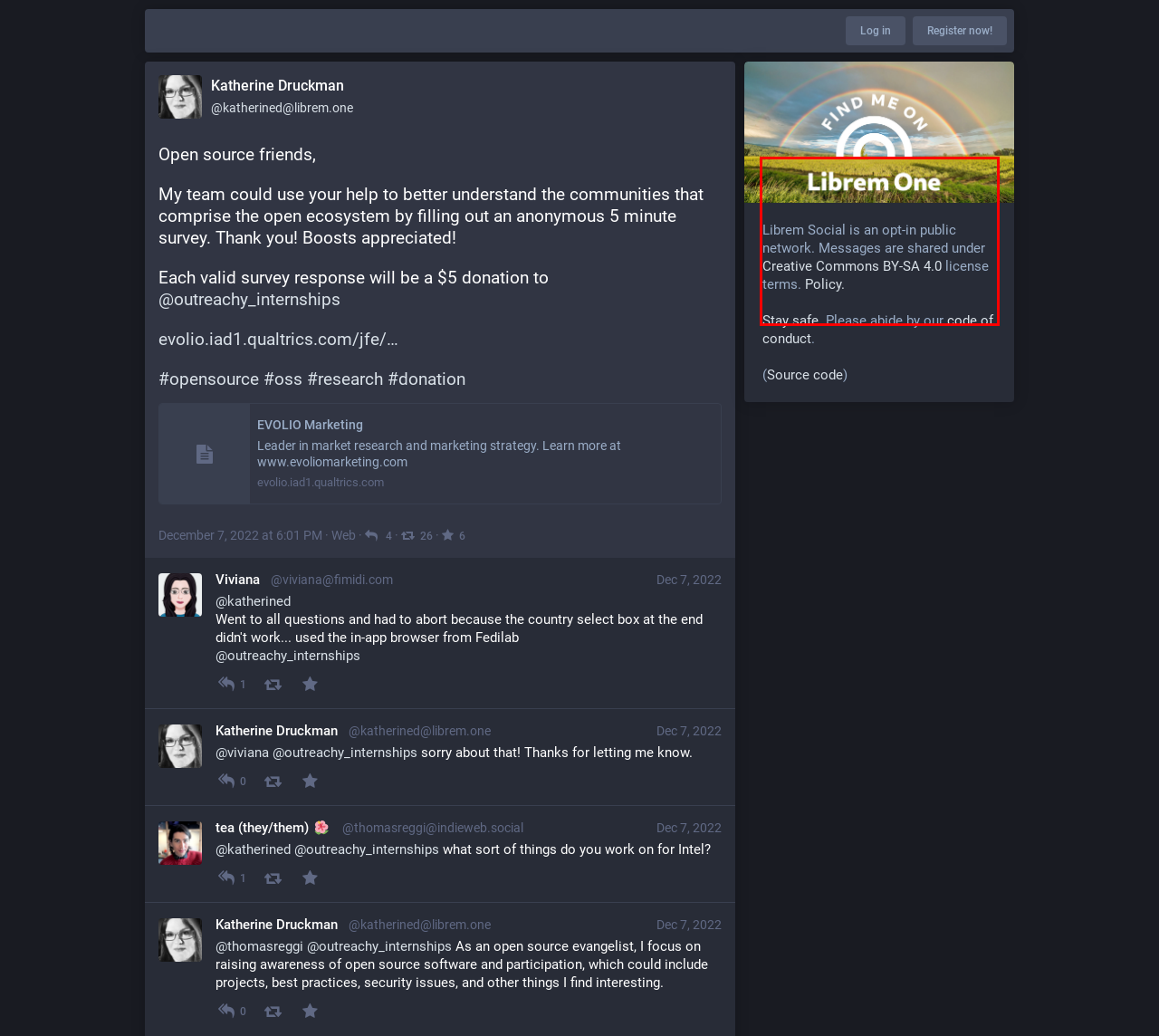You are provided with a webpage screenshot that includes a red rectangle bounding box. Extract the text content from within the bounding box using OCR.

Librem Social is an opt-in public network. Messages are shared under Creative Commons BY-SA 4.0 license terms. Policy. Stay safe. Please abide by our code of conduct. (Source code)